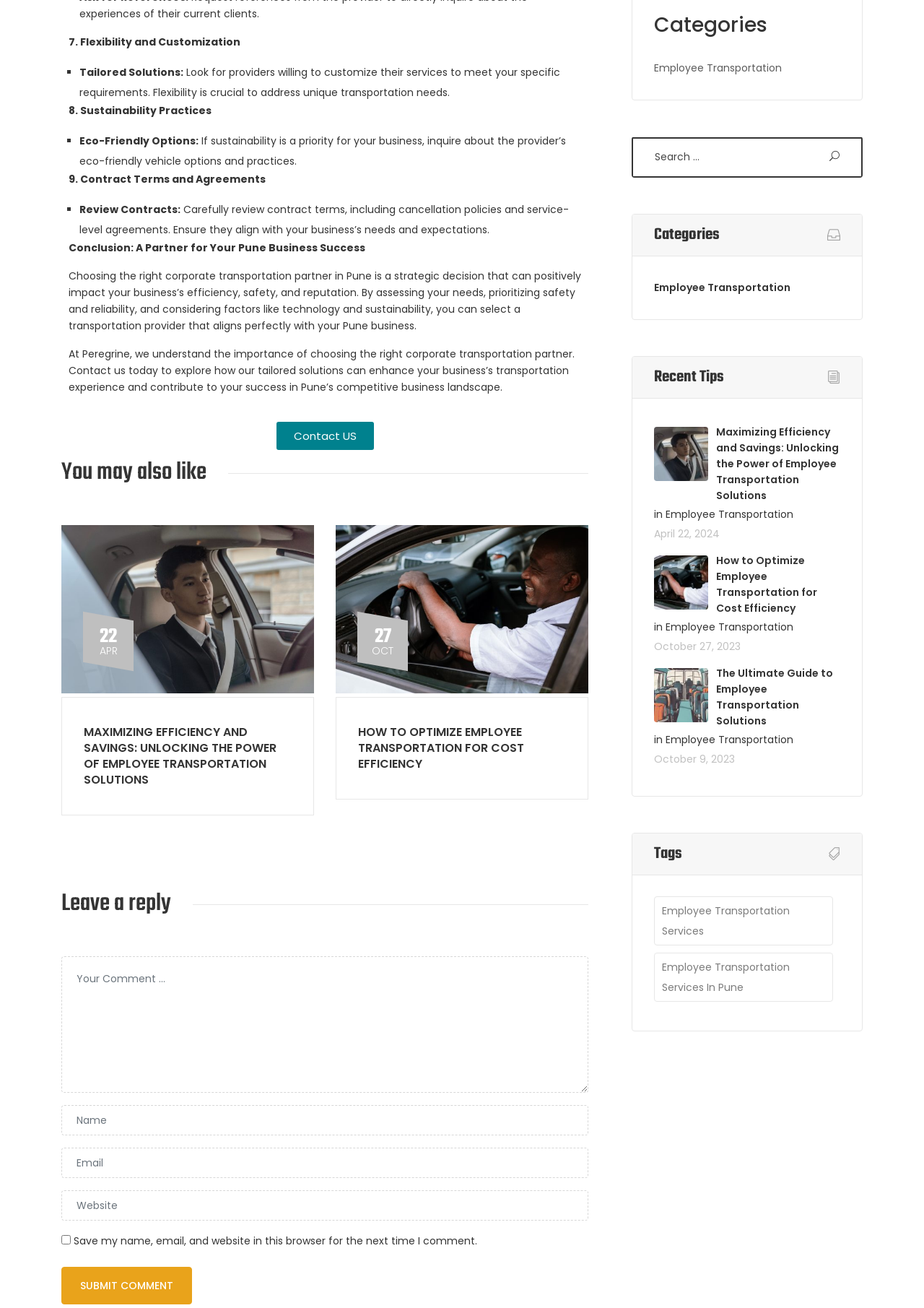Determine the bounding box for the UI element that matches this description: "name="url" placeholder="Website"".

[0.066, 0.91, 0.637, 0.933]